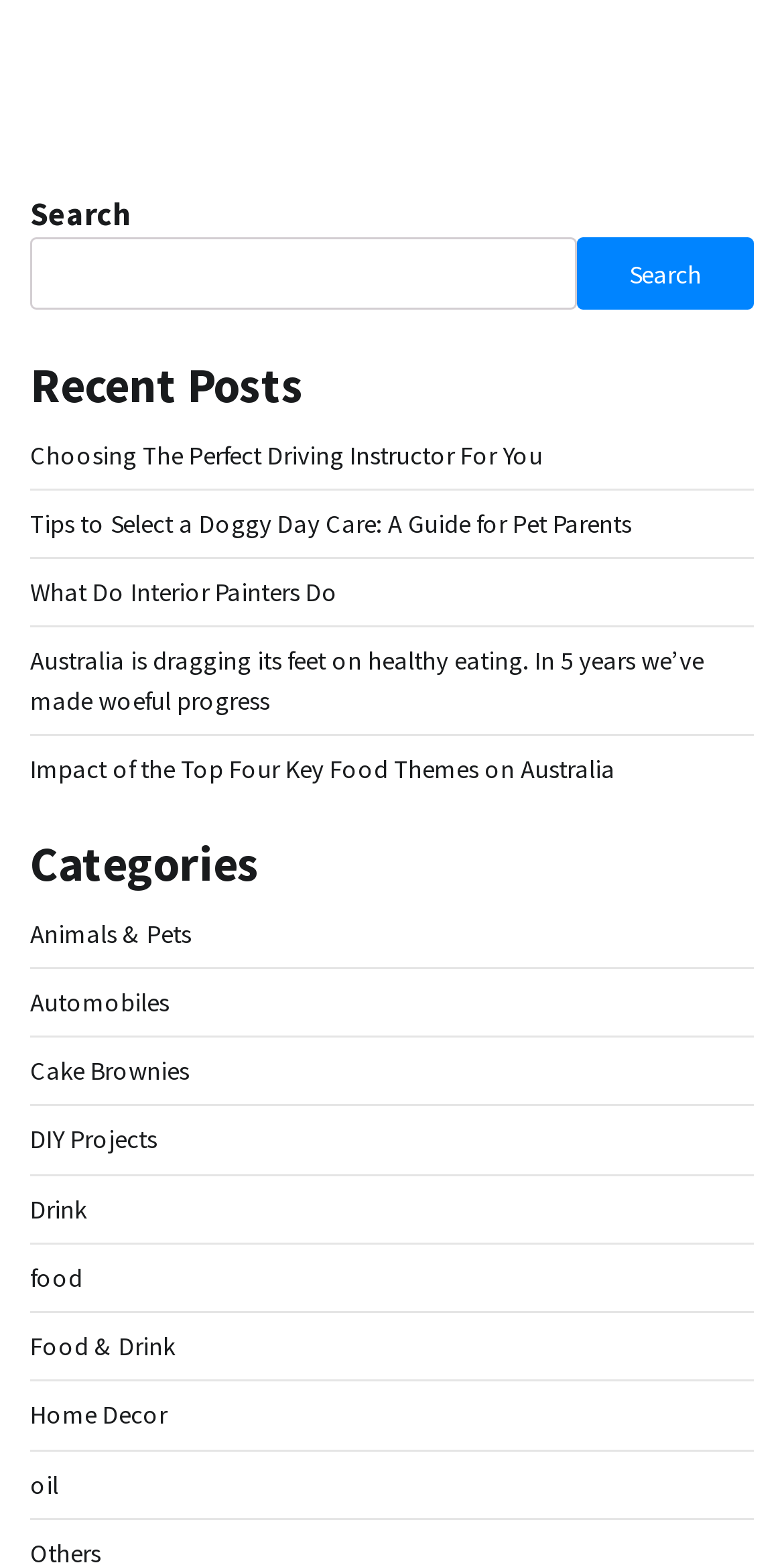Determine the bounding box coordinates of the element's region needed to click to follow the instruction: "read the post about choosing a driving instructor". Provide these coordinates as four float numbers between 0 and 1, formatted as [left, top, right, bottom].

[0.038, 0.28, 0.692, 0.3]